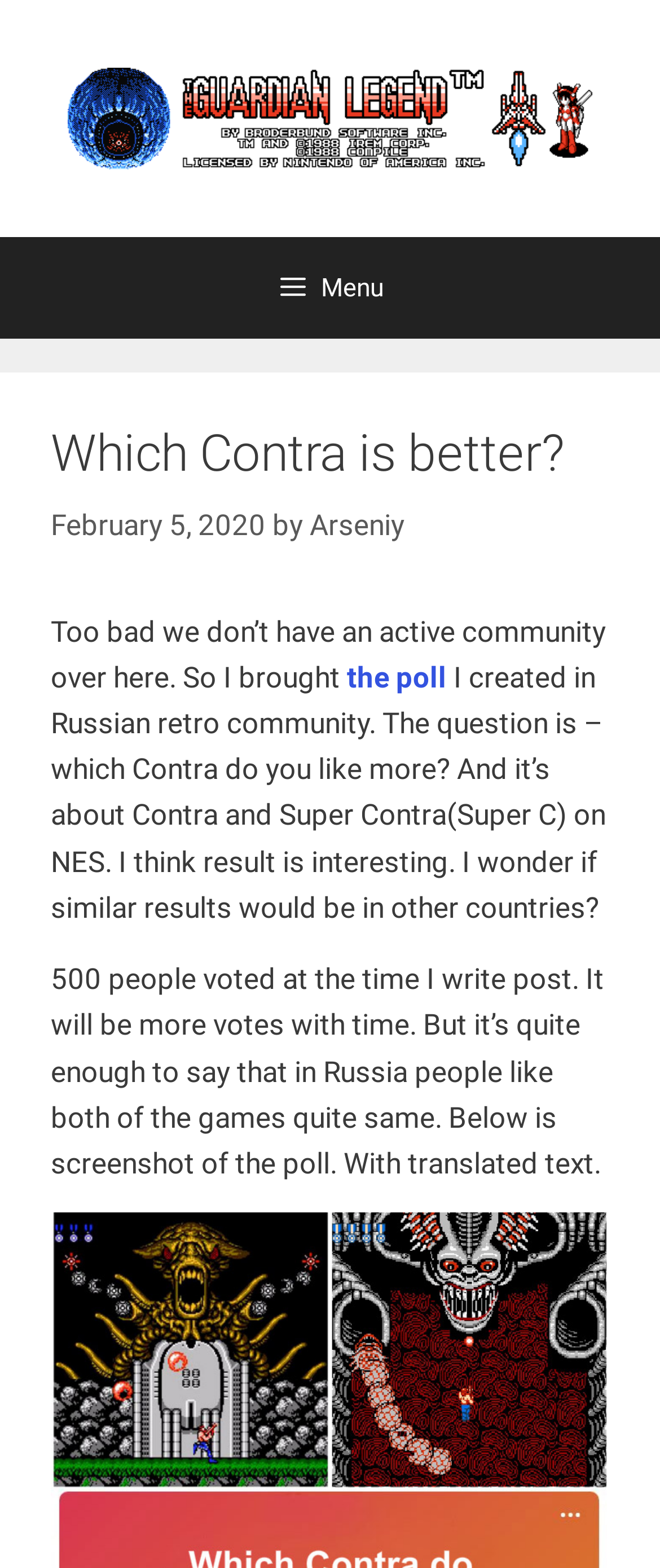Given the webpage screenshot, identify the bounding box of the UI element that matches this description: "Arseniy".

[0.469, 0.324, 0.613, 0.346]